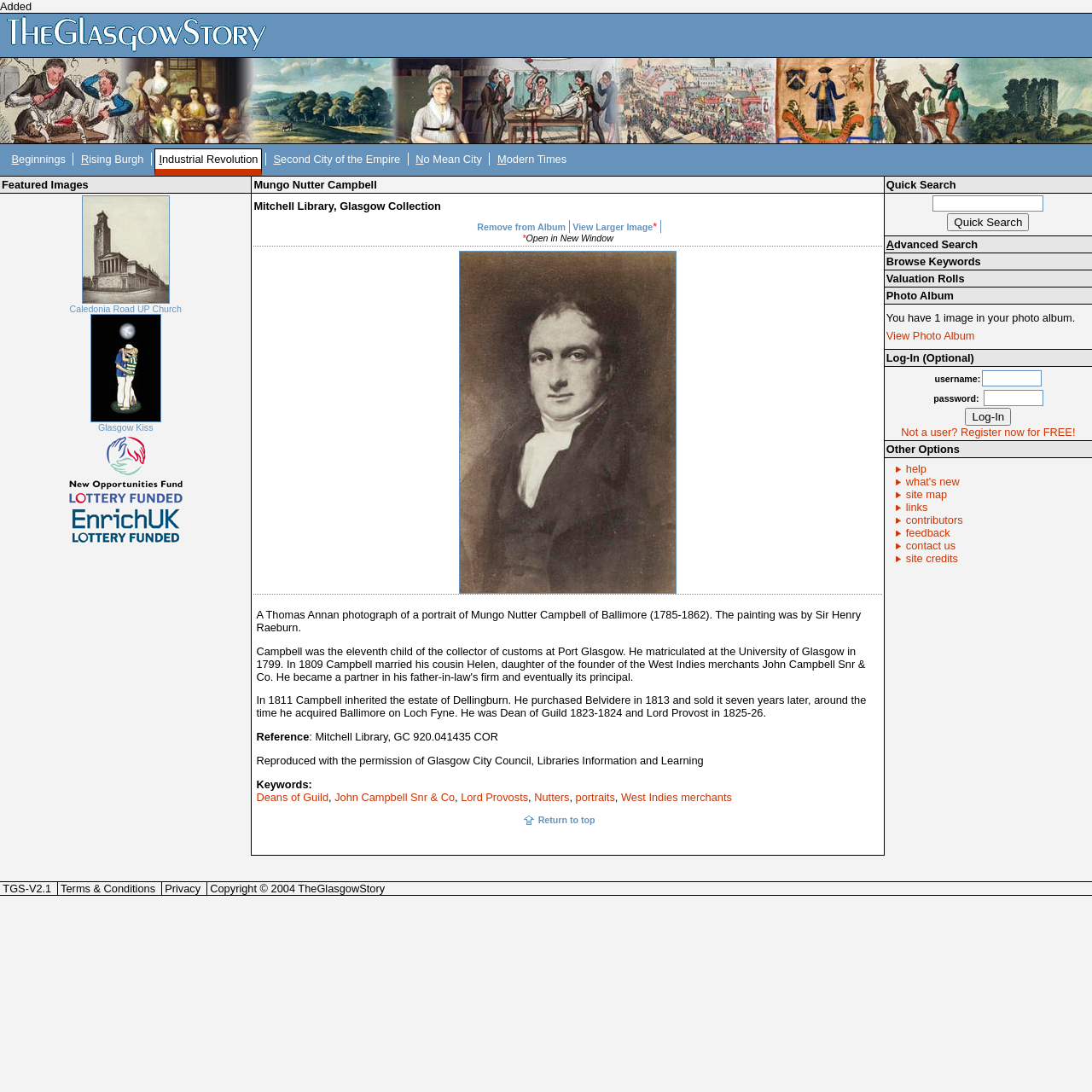Please locate the bounding box coordinates for the element that should be clicked to achieve the following instruction: "View photo album". Ensure the coordinates are given as four float numbers between 0 and 1, i.e., [left, top, right, bottom].

[0.812, 0.302, 0.893, 0.313]